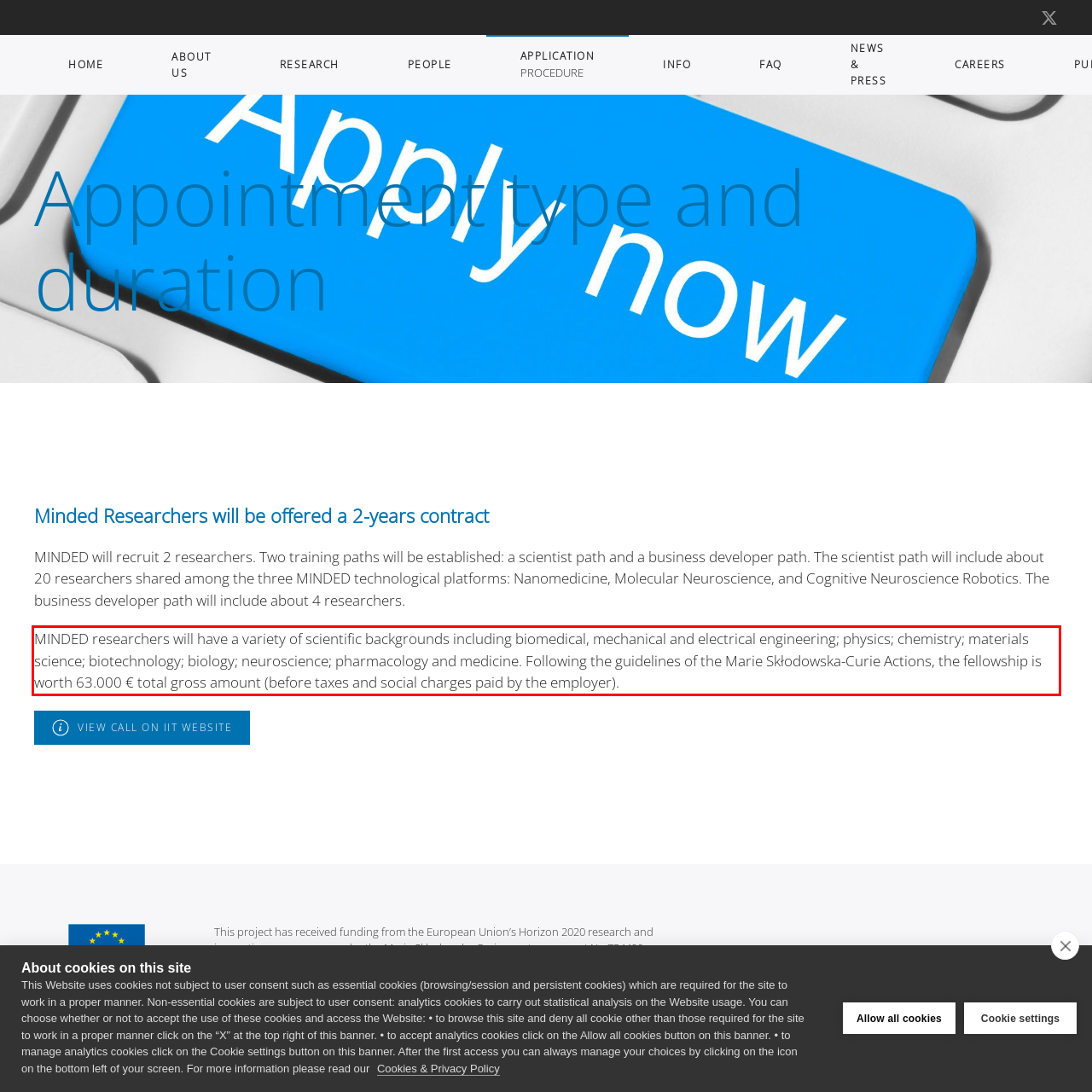Using the provided screenshot of a webpage, recognize the text inside the red rectangle bounding box by performing OCR.

MINDED researchers will have a variety of scientific backgrounds including biomedical, mechanical and electrical engineering; physics; chemistry; materials science; biotechnology; biology; neuroscience; pharmacology and medicine. Following the guidelines of the Marie Skłodowska-Curie Actions, the fellowship is worth 63.000 € total gross amount (before taxes and social charges paid by the employer).